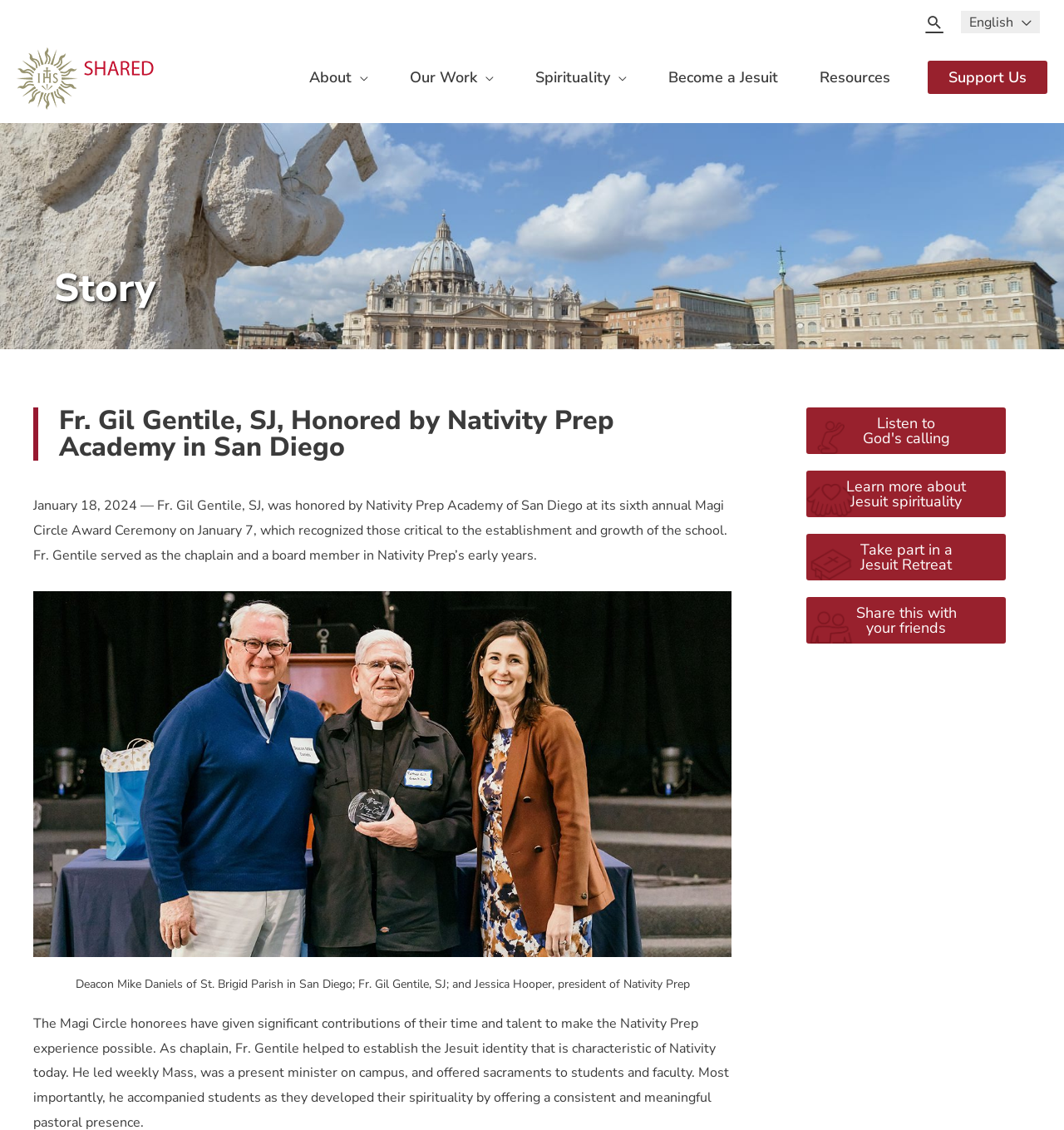What is the date of the Magi Circle Award Ceremony?
Provide a well-explained and detailed answer to the question.

The webpage mentions that the Magi Circle Award Ceremony was held on January 7, which is when Fr. Gil Gentile, SJ, was honored by Nativity Prep Academy of San Diego.